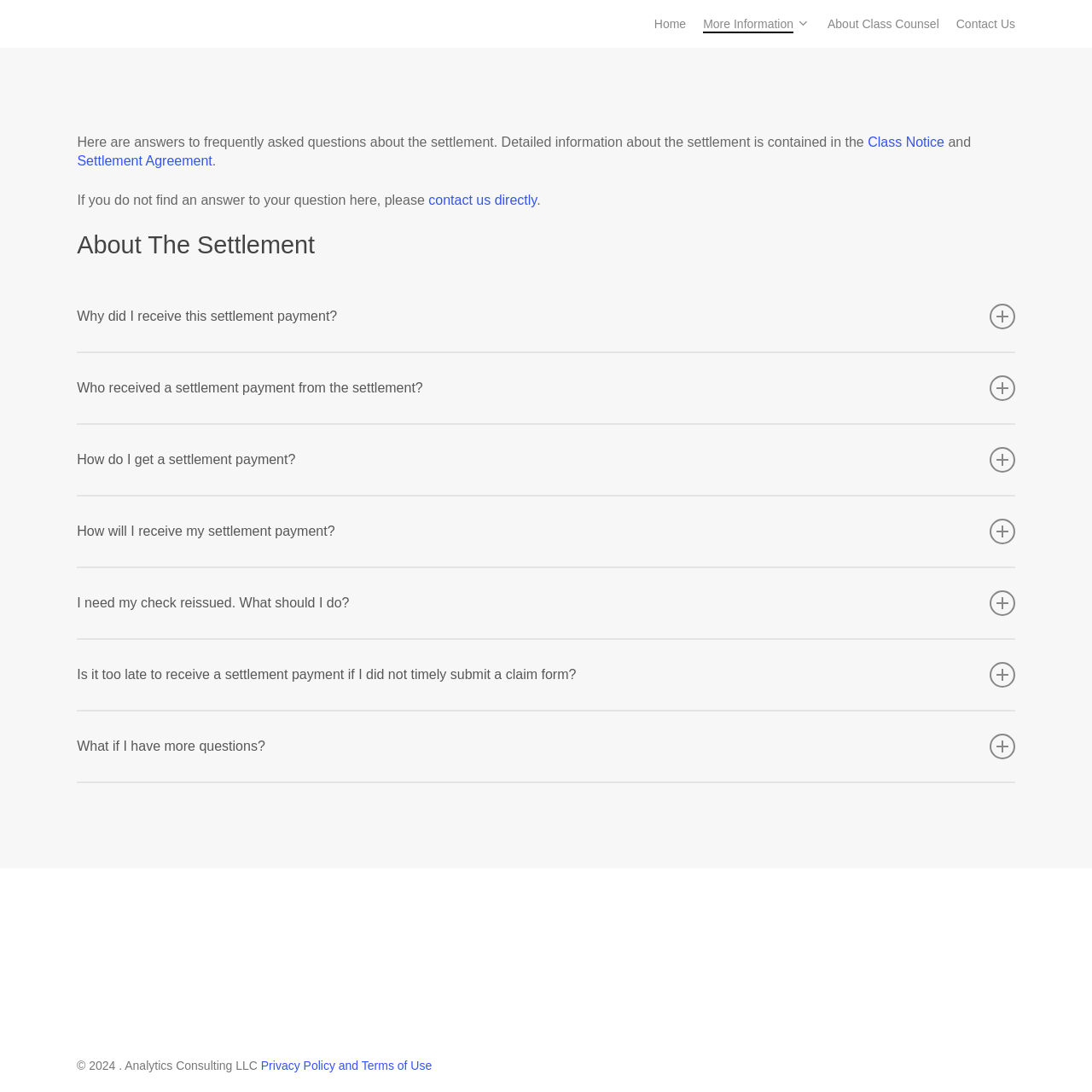Given the element description, predict the bounding box coordinates in the format (top-left x, top-left y, bottom-right x, bottom-right y), using floating point numbers between 0 and 1: info@PlasmaSettlement.com

[0.66, 0.717, 0.822, 0.73]